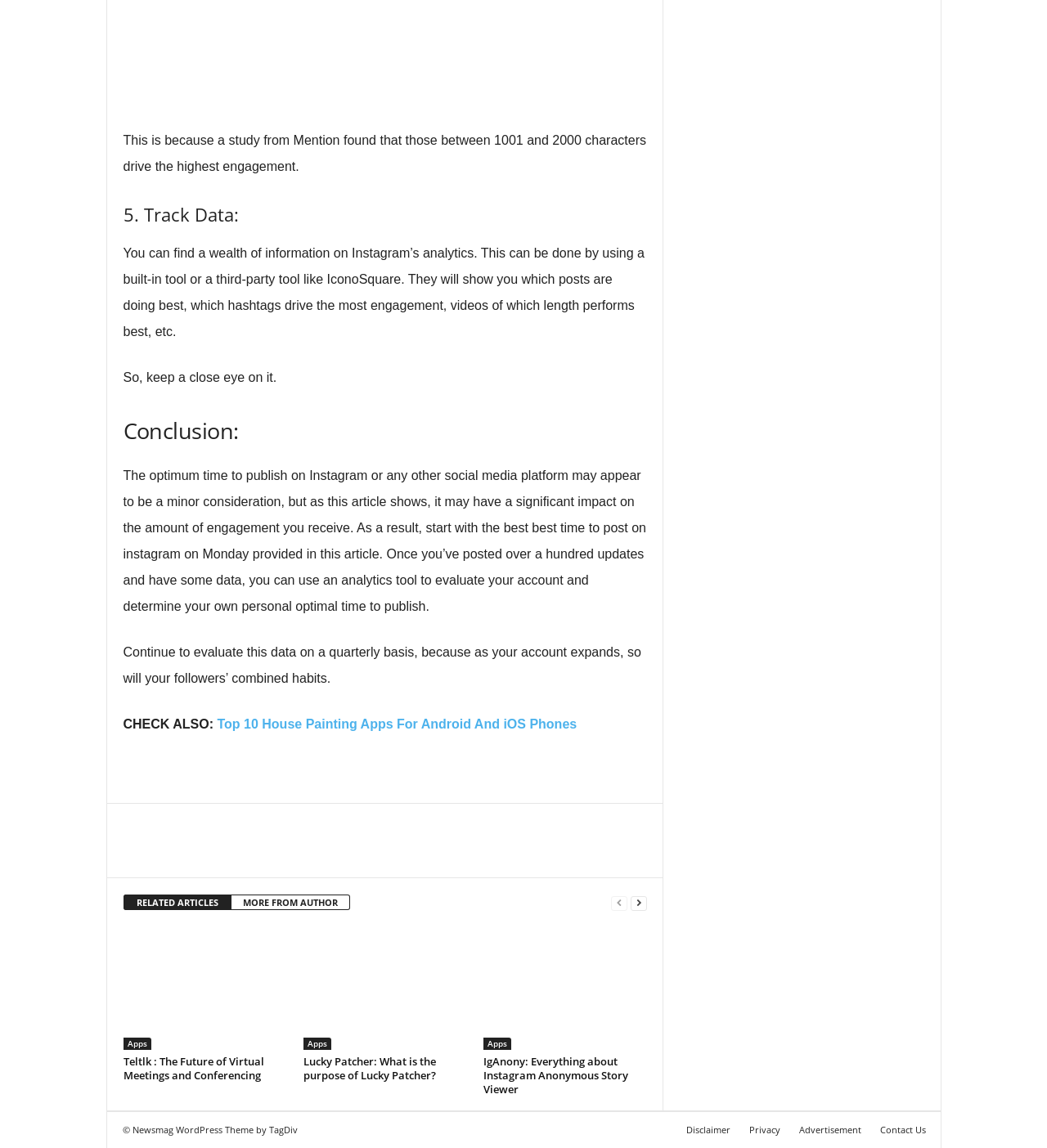Determine the bounding box coordinates for the clickable element to execute this instruction: "Visit the Disclaimer page". Provide the coordinates as four float numbers between 0 and 1, i.e., [left, top, right, bottom].

[0.647, 0.979, 0.705, 0.989]